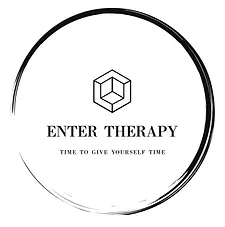Generate an elaborate caption for the given image.

The image features the logo for "Enter Therapy," which encapsulates a serene and inviting aesthetic. Central to the design is a geometric, three-dimensional cube, symbolizing stability and structure, positioned above the text. The logo prominently displays the brand name "ENTER THERAPY" in bold, clear font, conveying a sense of professionalism and approachability. Beneath the main title, the tagline "TIME TO GIVE YOURSELF TIME" emphasizes the therapeutic philosophy of prioritizing self-care and personal growth. The circular design, bordered by a soft brushstroke, adds an artistic touch, enhancing the visual appeal while maintaining a clean and sophisticated look. This logo embodies the essence of a supportive therapeutic environment, inviting individuals to embark on a journey of self-discovery and healing.